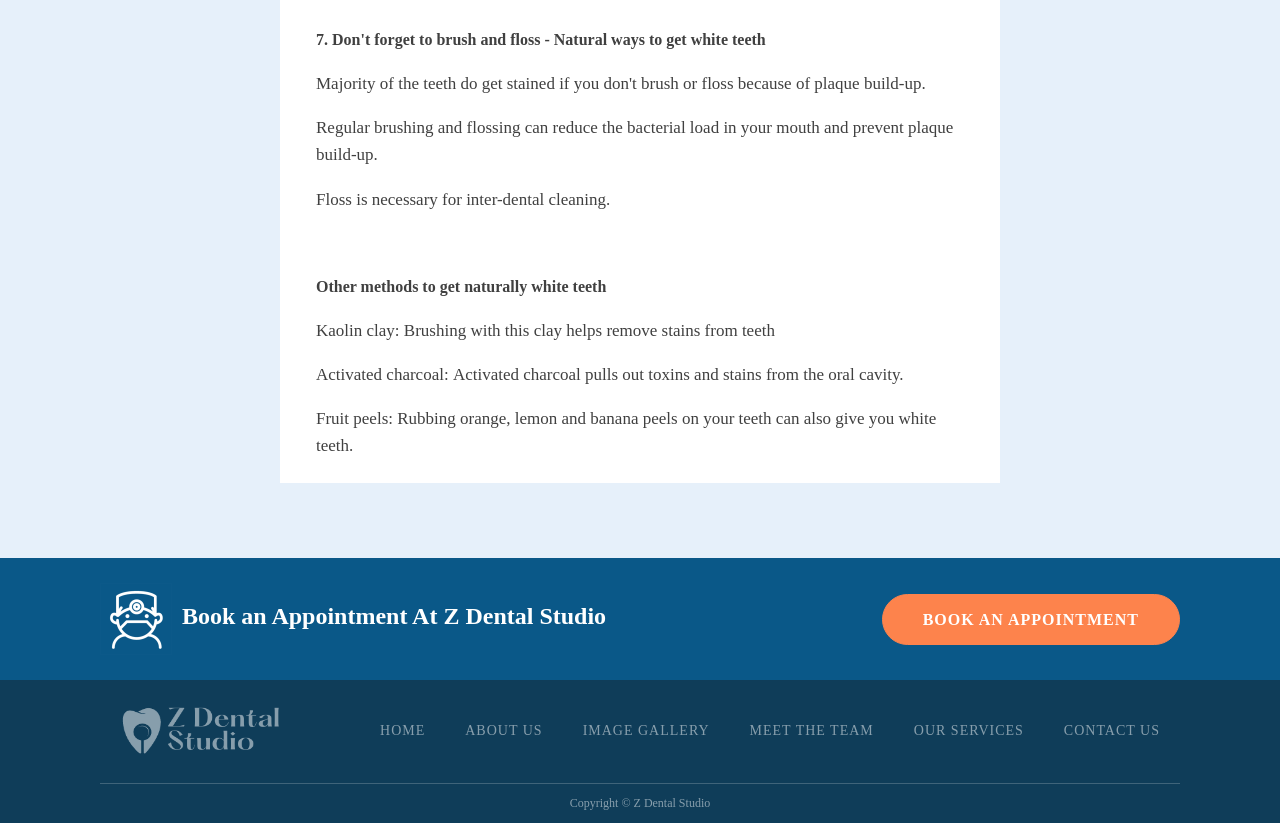Identify the bounding box coordinates of the HTML element based on this description: "Home".

[0.281, 0.851, 0.348, 0.927]